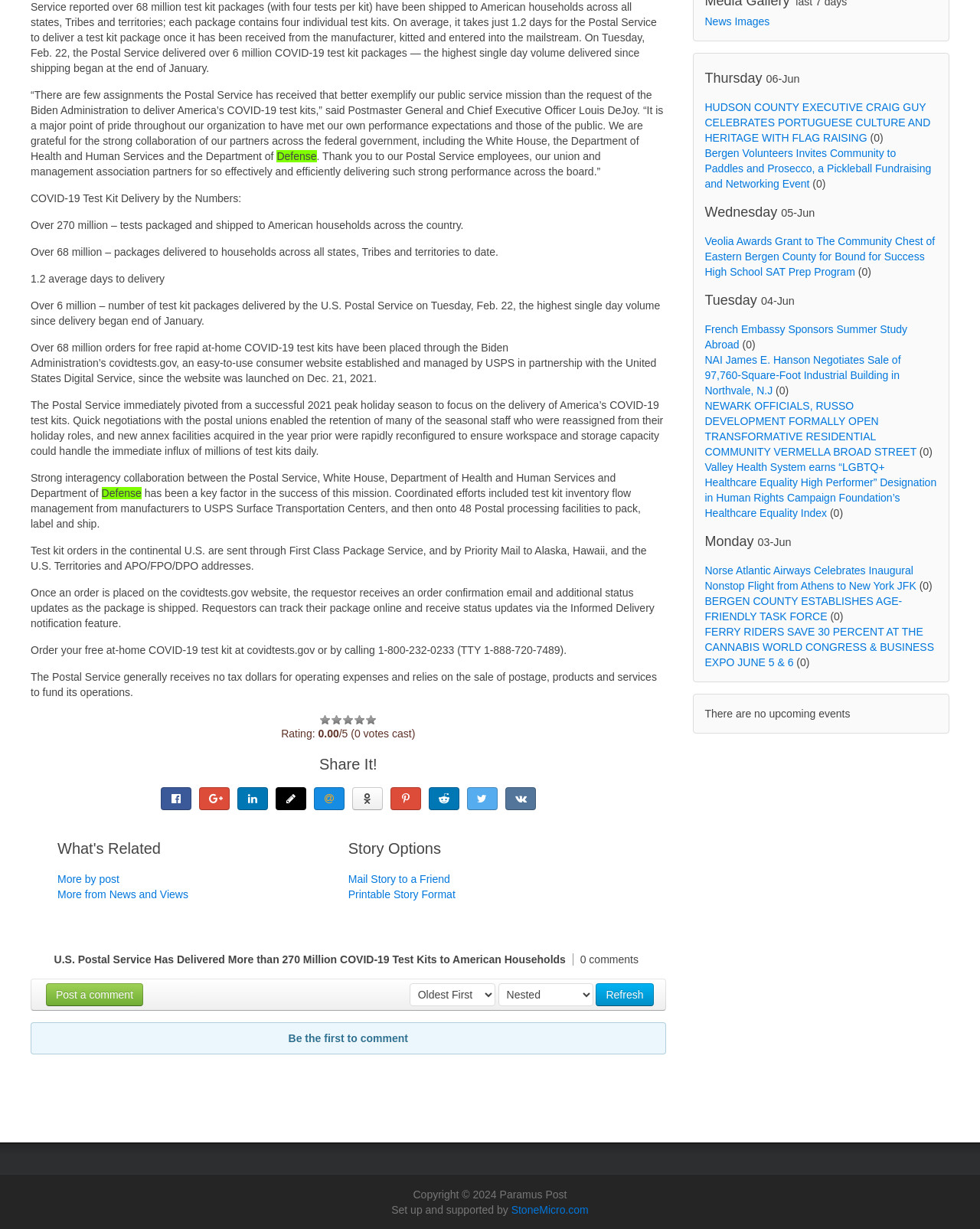Identify the bounding box for the UI element specified in this description: "StoneMicro.com". The coordinates must be four float numbers between 0 and 1, formatted as [left, top, right, bottom].

[0.522, 0.98, 0.601, 0.99]